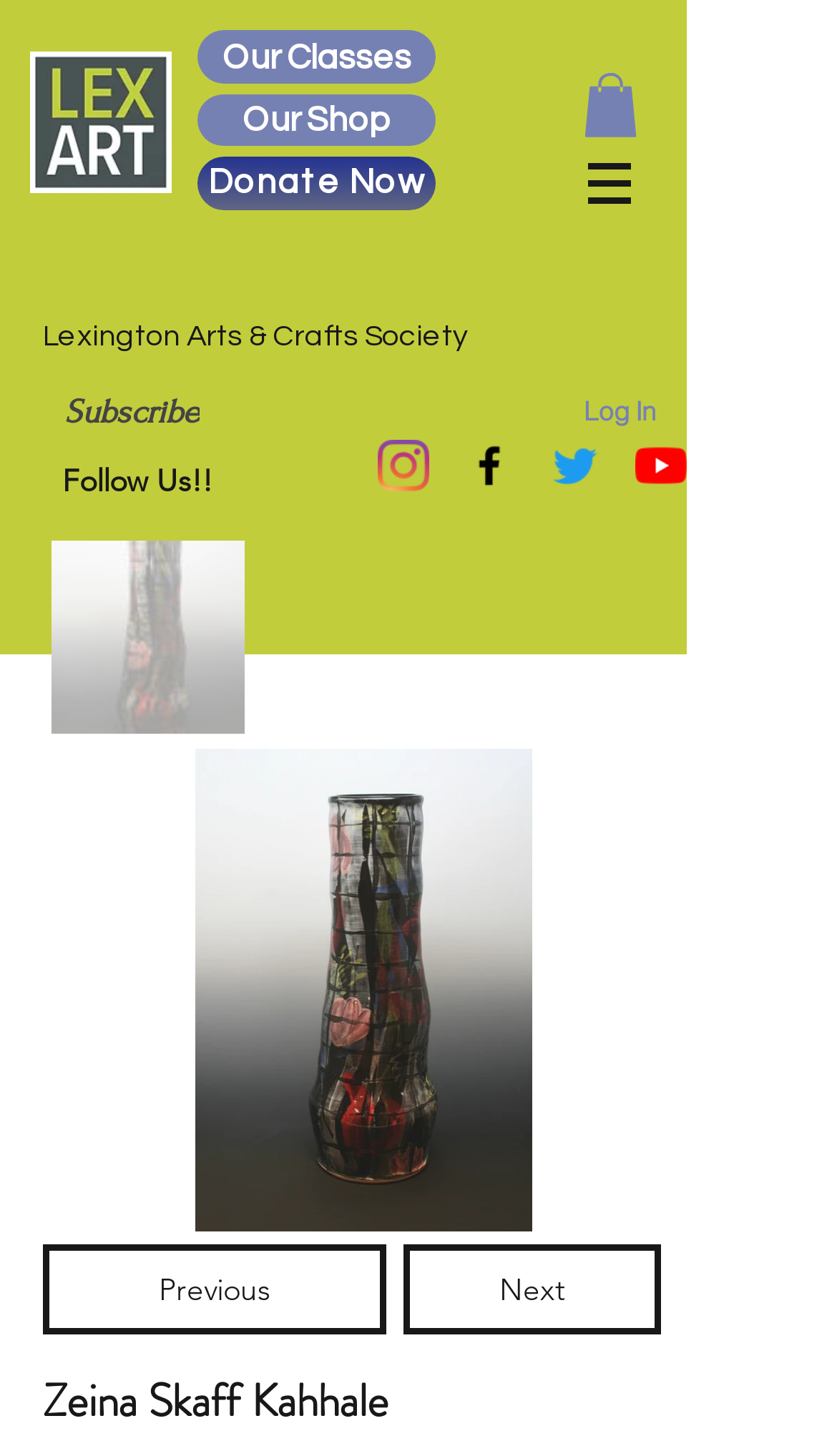What are the social media platforms listed?
Analyze the screenshot and provide a detailed answer to the question.

I found the answer by examining the list of links and images in the 'Social Bar' section, which includes icons and text for each of the listed social media platforms.